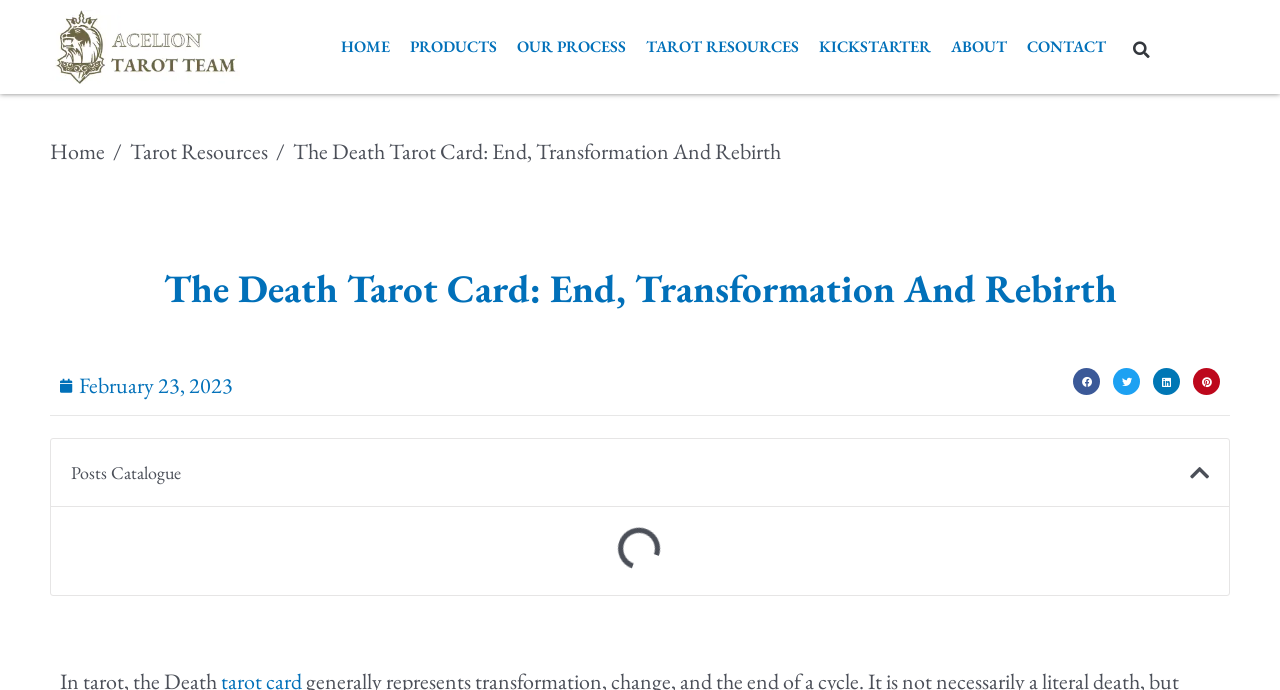Identify the bounding box coordinates of the clickable region required to complete the instruction: "view tarot resources". The coordinates should be given as four float numbers within the range of 0 and 1, i.e., [left, top, right, bottom].

[0.497, 0.042, 0.632, 0.094]